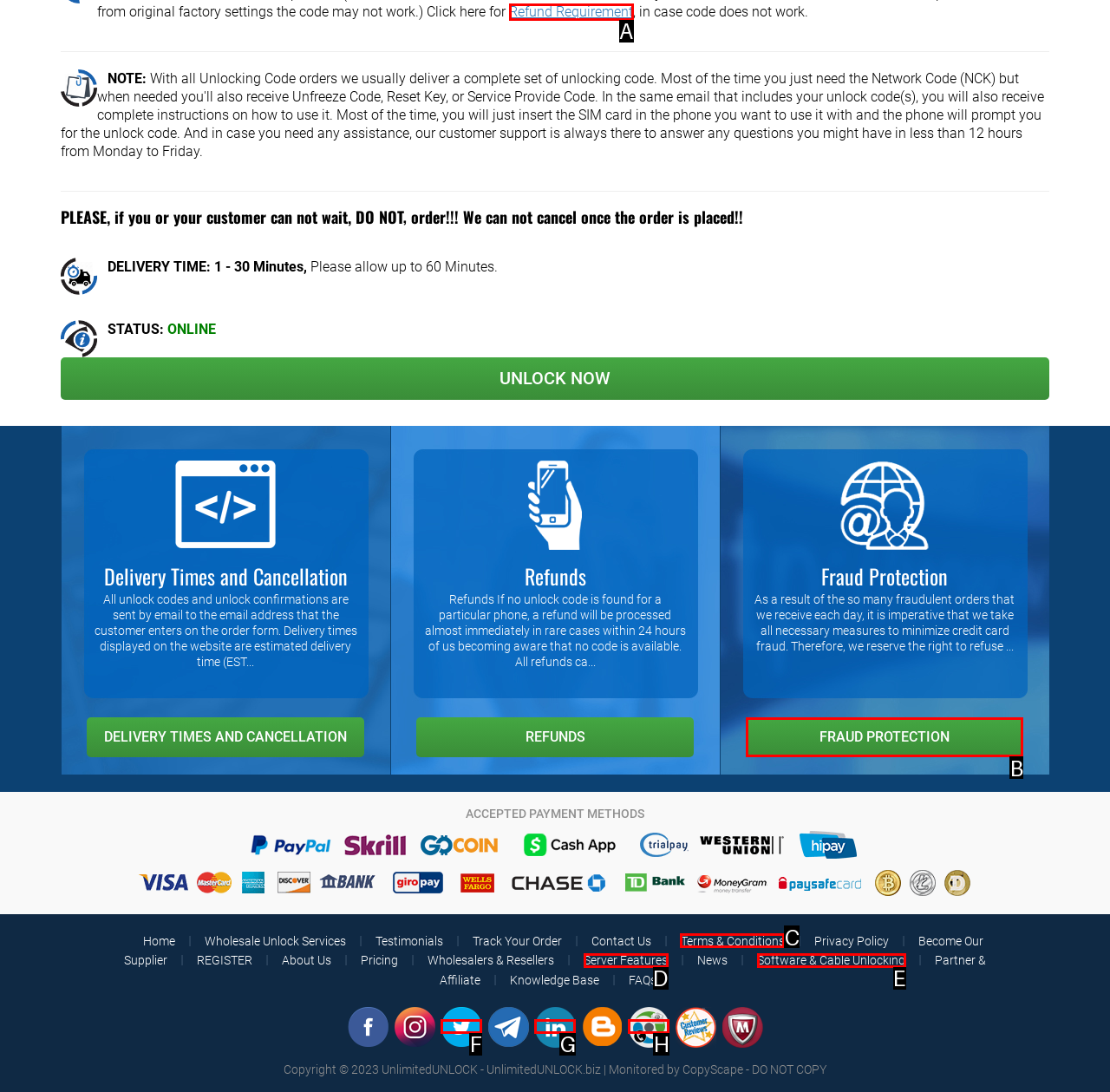Which HTML element matches the description: alt="Twitter-LinkedIn"?
Reply with the letter of the correct choice.

G